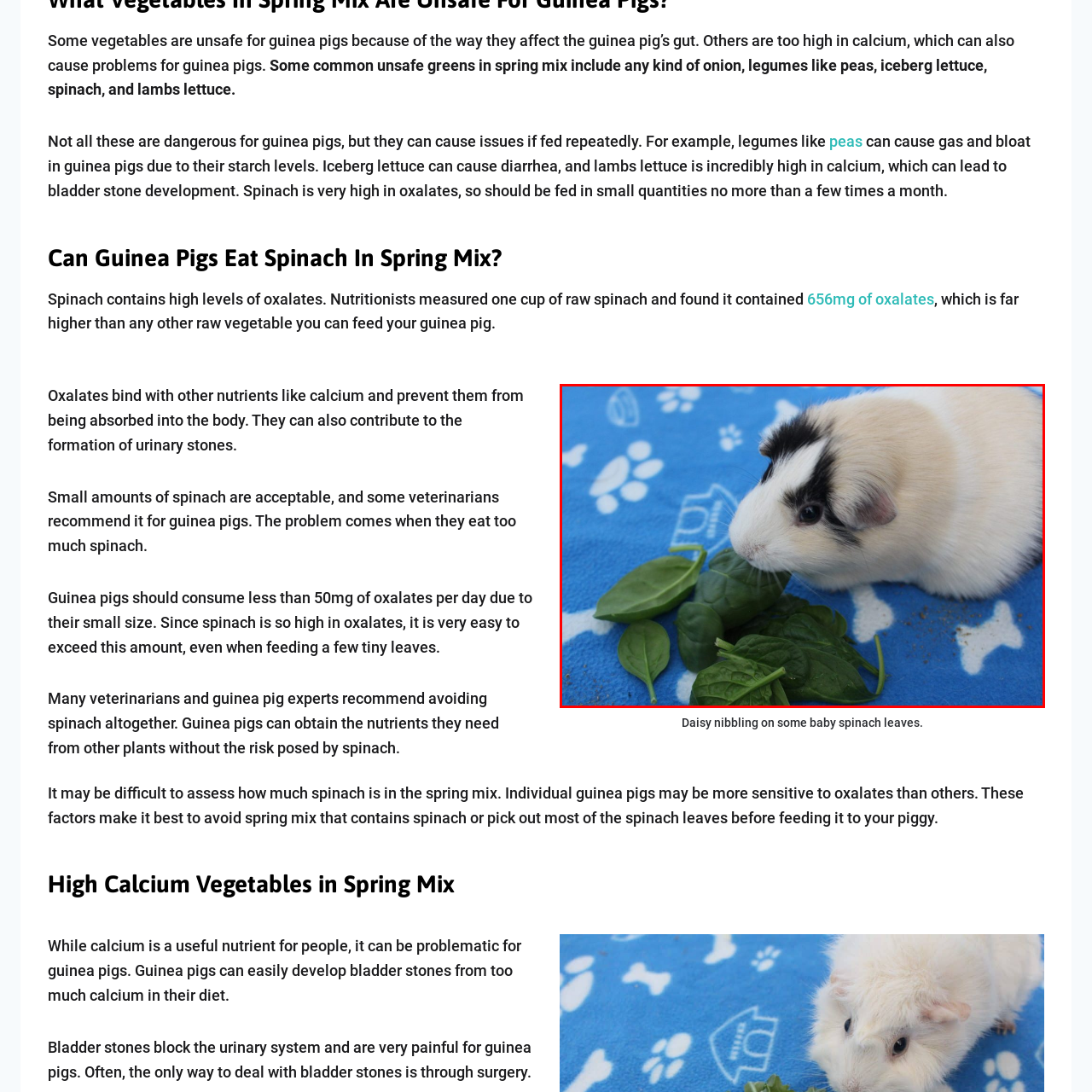Why should spinach be limited in a guinea pig's diet?
Examine the red-bounded area in the image carefully and respond to the question with as much detail as possible.

Spinach can be tempting, but it contains high levels of oxalates, which can be harmful to guinea pigs if consumed in excess, leading to digestive issues or health concerns such as bladder stones. Therefore, care should be taken to ensure that guinea pigs do not eat too much spinach.